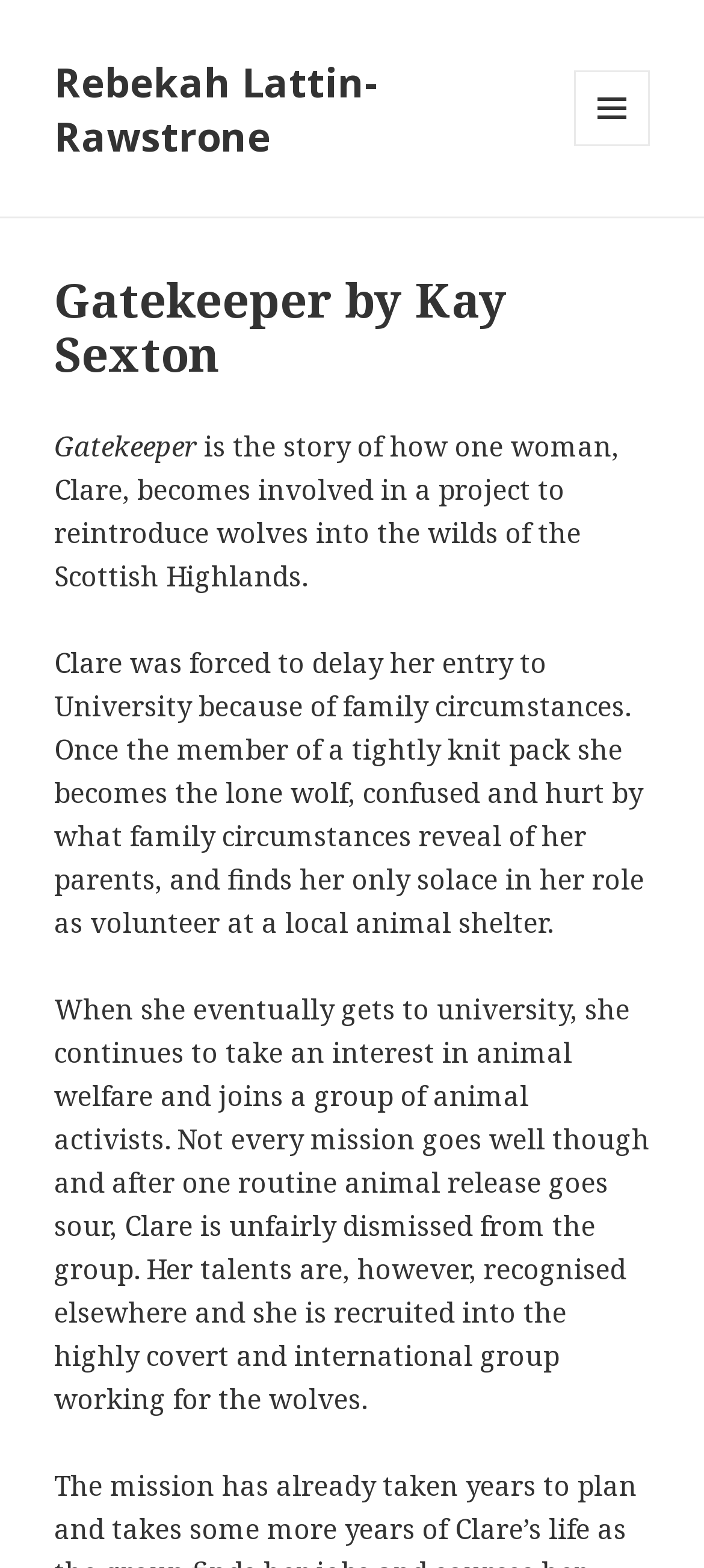Using the details in the image, give a detailed response to the question below:
What is the name of the author of the book?

The text at the top of the page reads 'Gatekeeper by Kay Sexton | Rebekah Lattin-Rawstrone', indicating that Kay Sexton is one of the authors of the book.